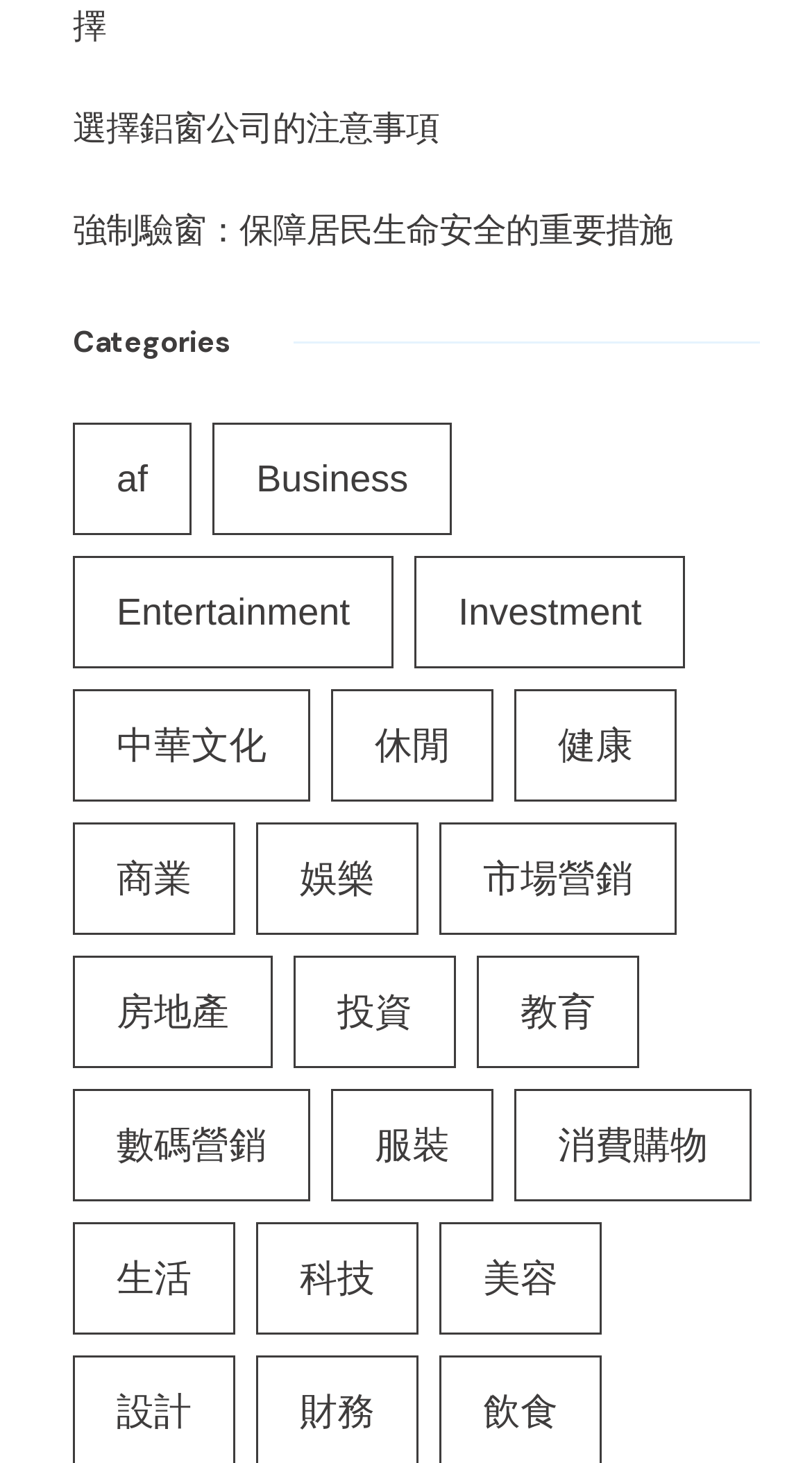Pinpoint the bounding box coordinates of the element to be clicked to execute the instruction: "Explore Entertainment".

[0.09, 0.38, 0.485, 0.457]